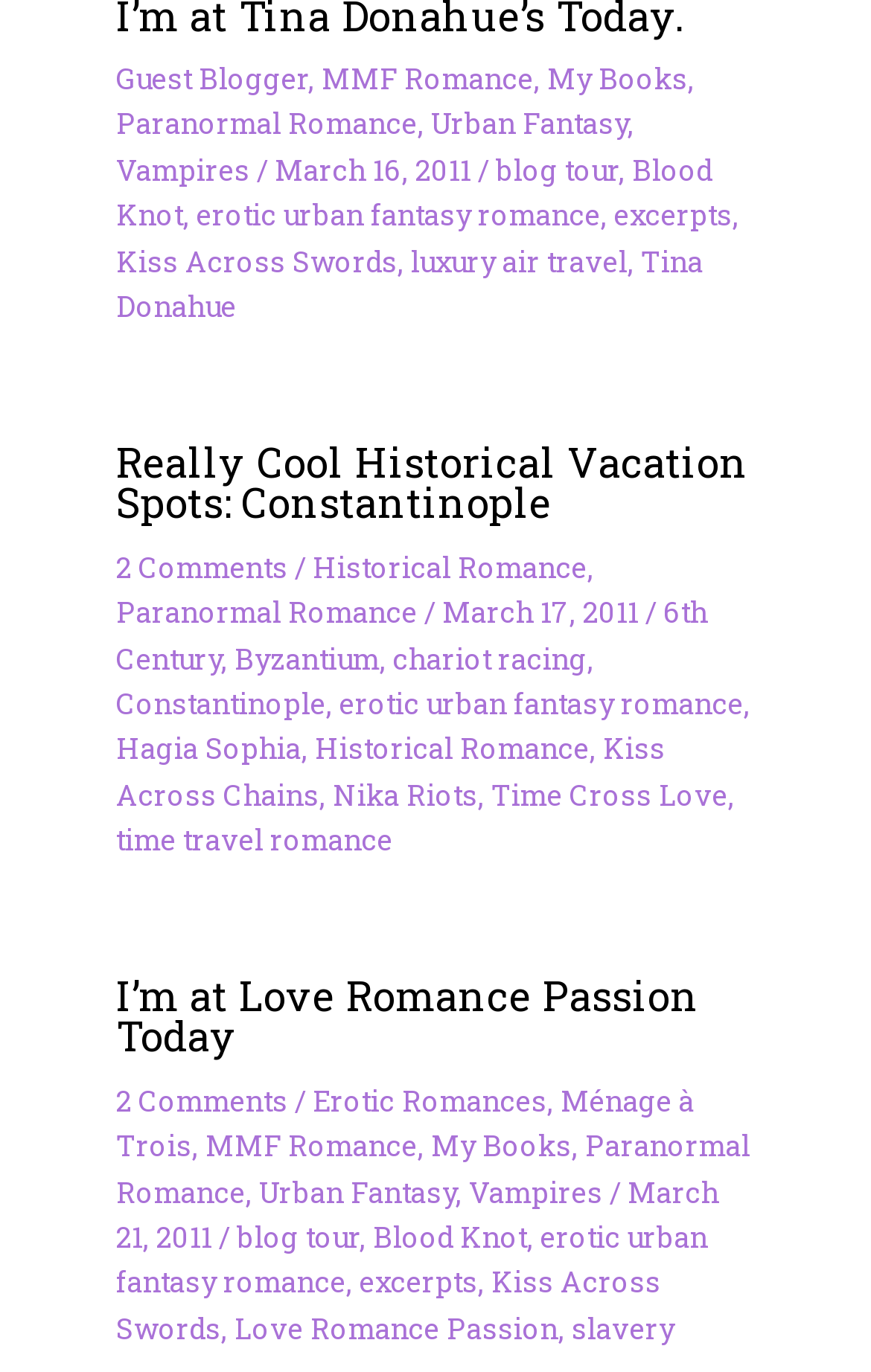Please identify the coordinates of the bounding box for the clickable region that will accomplish this instruction: "Search for a product".

None